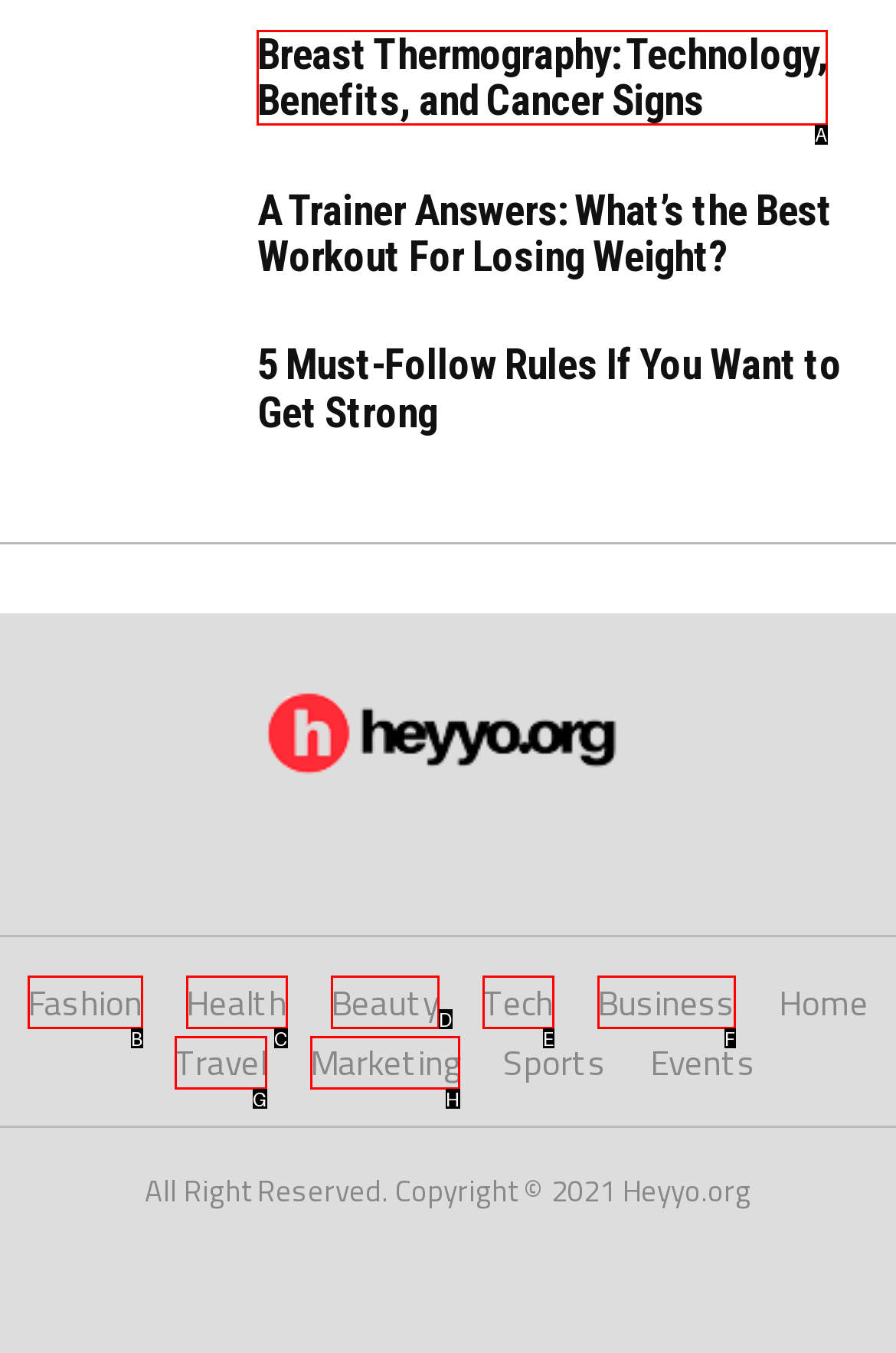Determine which option aligns with the description: Travel. Provide the letter of the chosen option directly.

G